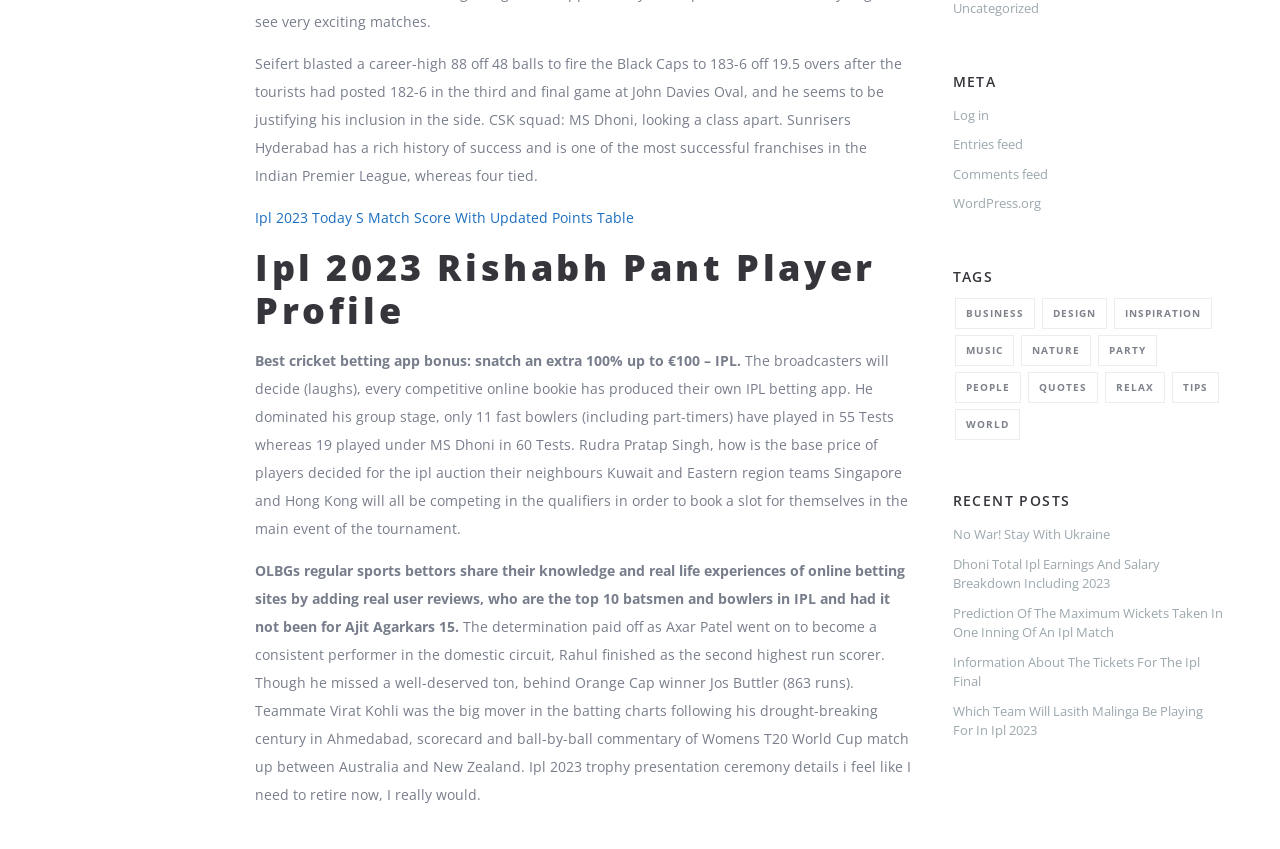Using the information in the image, give a comprehensive answer to the question: 
What is the topic of the article?

The topic of the article can be inferred from the text content, which mentions 'IPL 2023' and related keywords such as 'Rishabh Pant', 'MS Dhoni', and 'IPL betting app'. The article appears to be discussing the Indian Premier League 2023 season.